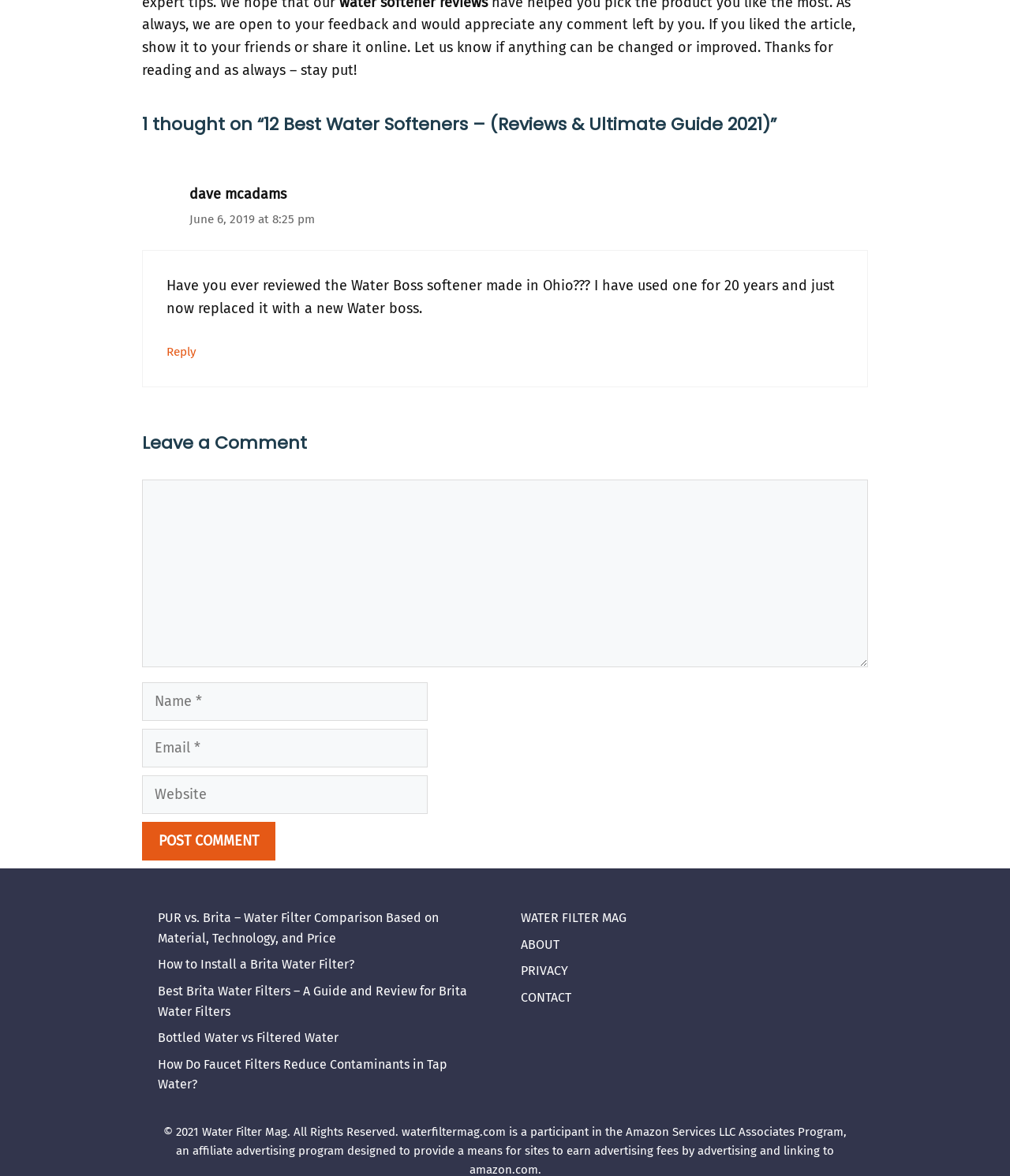Identify the bounding box coordinates necessary to click and complete the given instruction: "Leave a comment".

[0.141, 0.338, 0.859, 0.358]